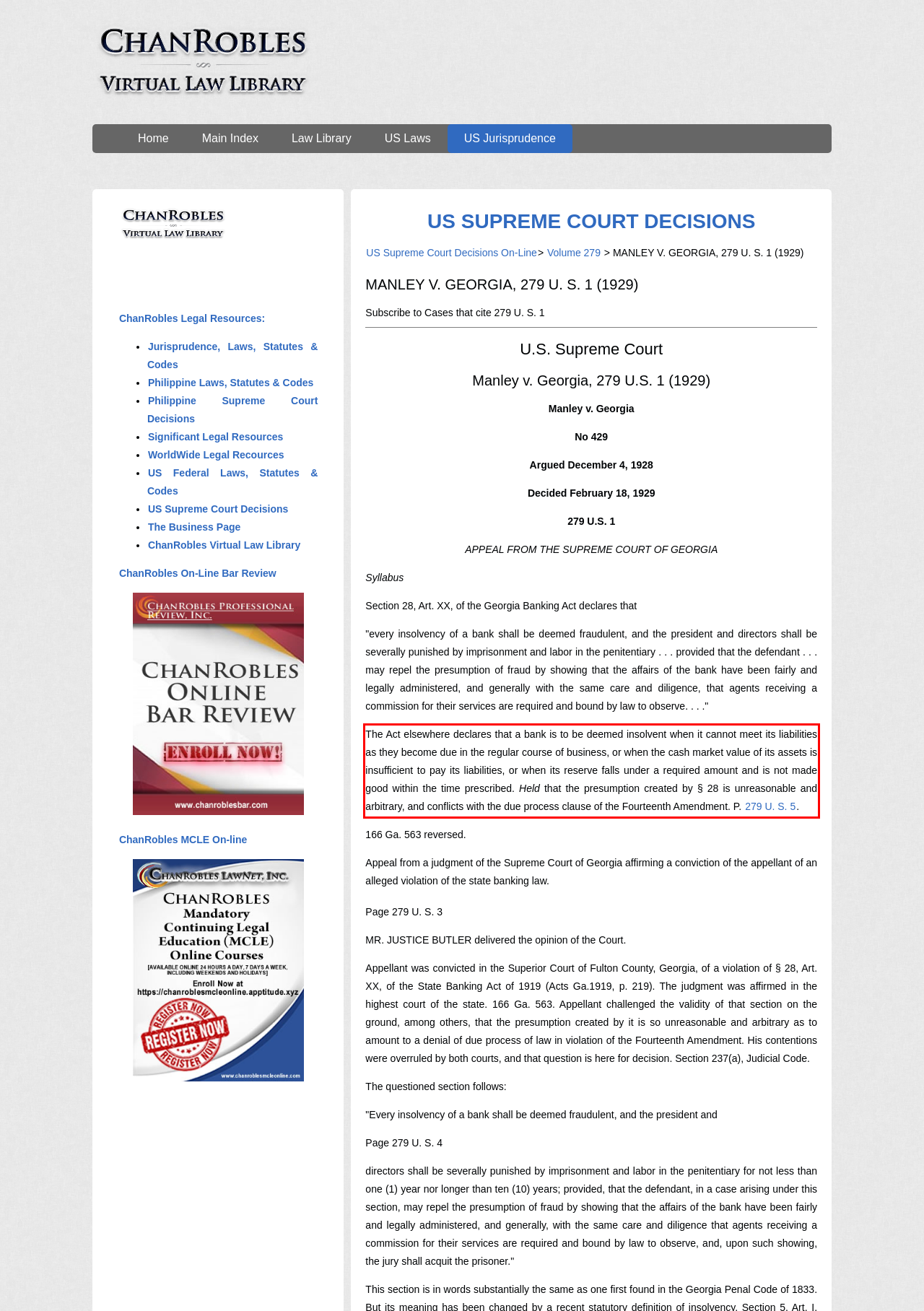Please perform OCR on the UI element surrounded by the red bounding box in the given webpage screenshot and extract its text content.

The Act elsewhere declares that a bank is to be deemed insolvent when it cannot meet its liabilities as they become due in the regular course of business, or when the cash market value of its assets is insufficient to pay its liabilities, or when its reserve falls under a required amount and is not made good within the time prescribed. Held that the presumption created by § 28 is unreasonable and arbitrary, and conflicts with the due process clause of the Fourteenth Amendment. P. 279 U. S. 5.